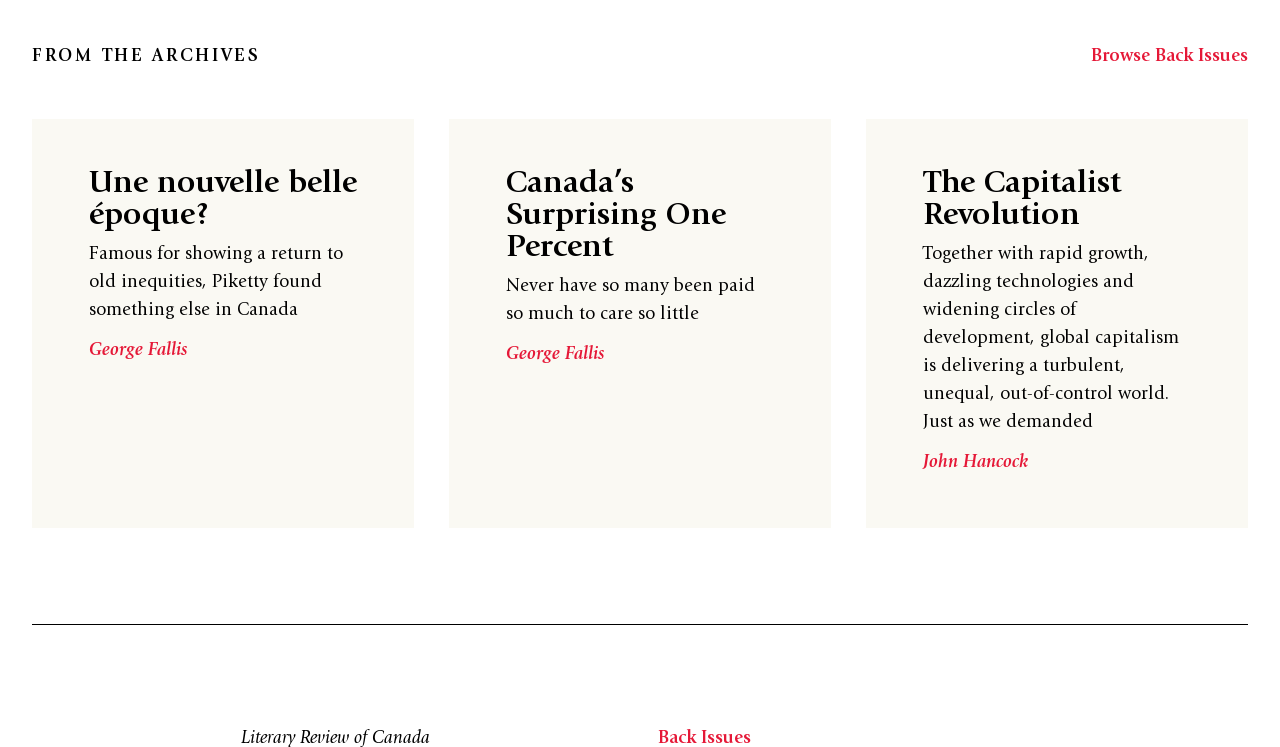Provide a one-word or brief phrase answer to the question:
What is the title of the first article?

Une nouvelle belle époque?